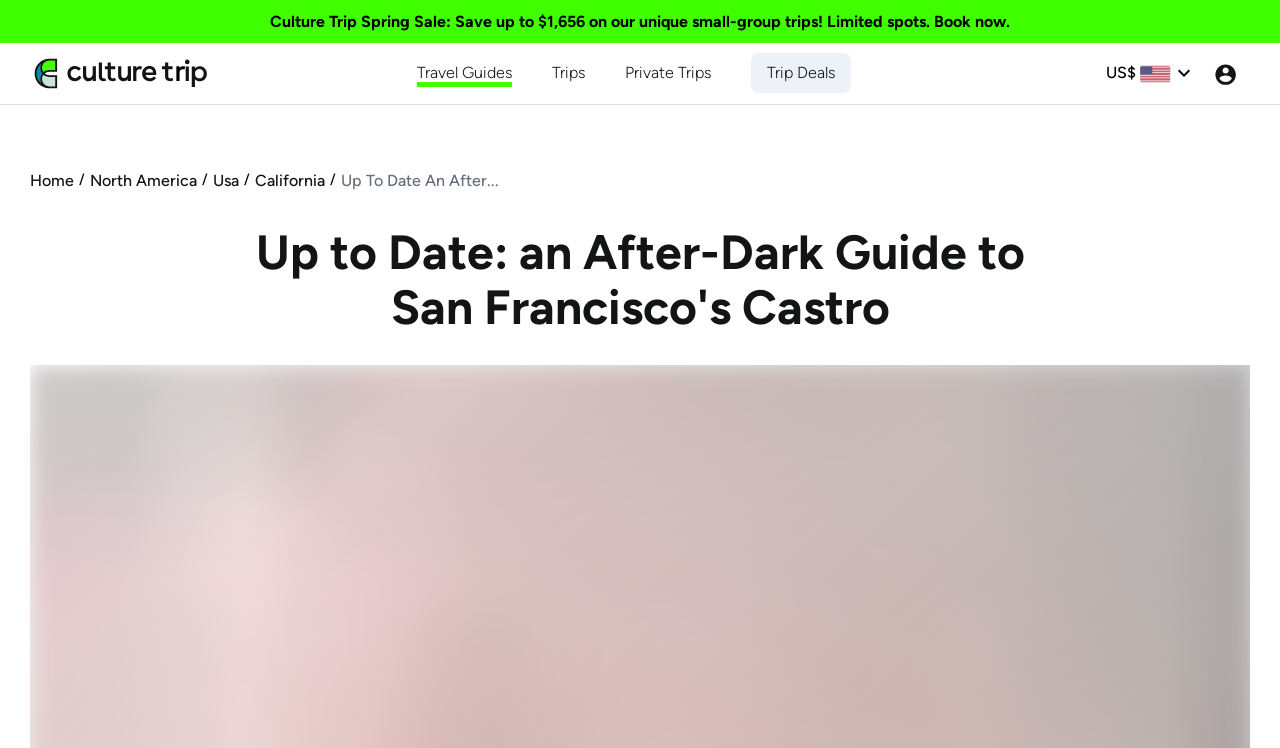Provide the bounding box coordinates for the area that should be clicked to complete the instruction: "Search for articles".

None